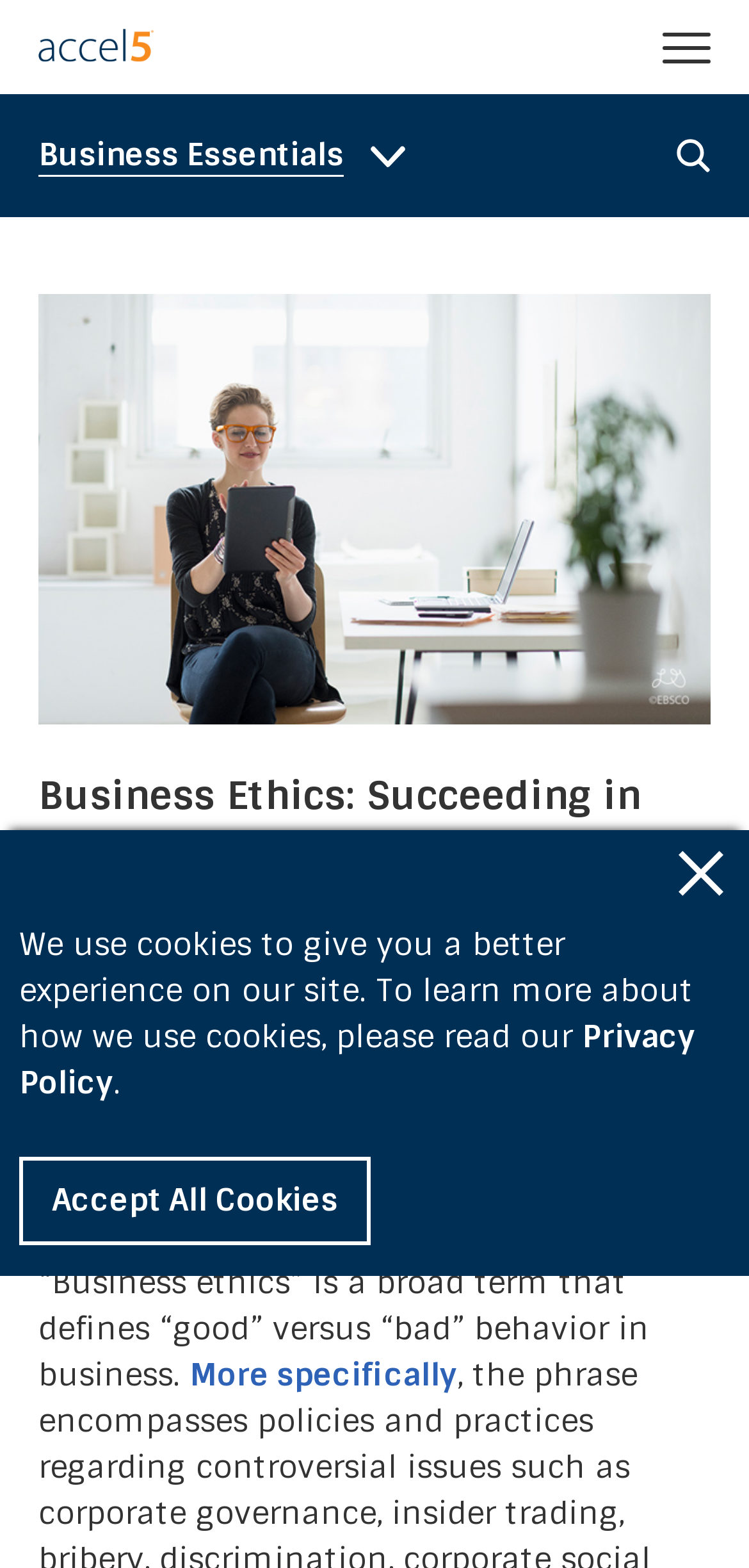What is the category of the article?
Examine the screenshot and reply with a single word or phrase.

Business Essentials